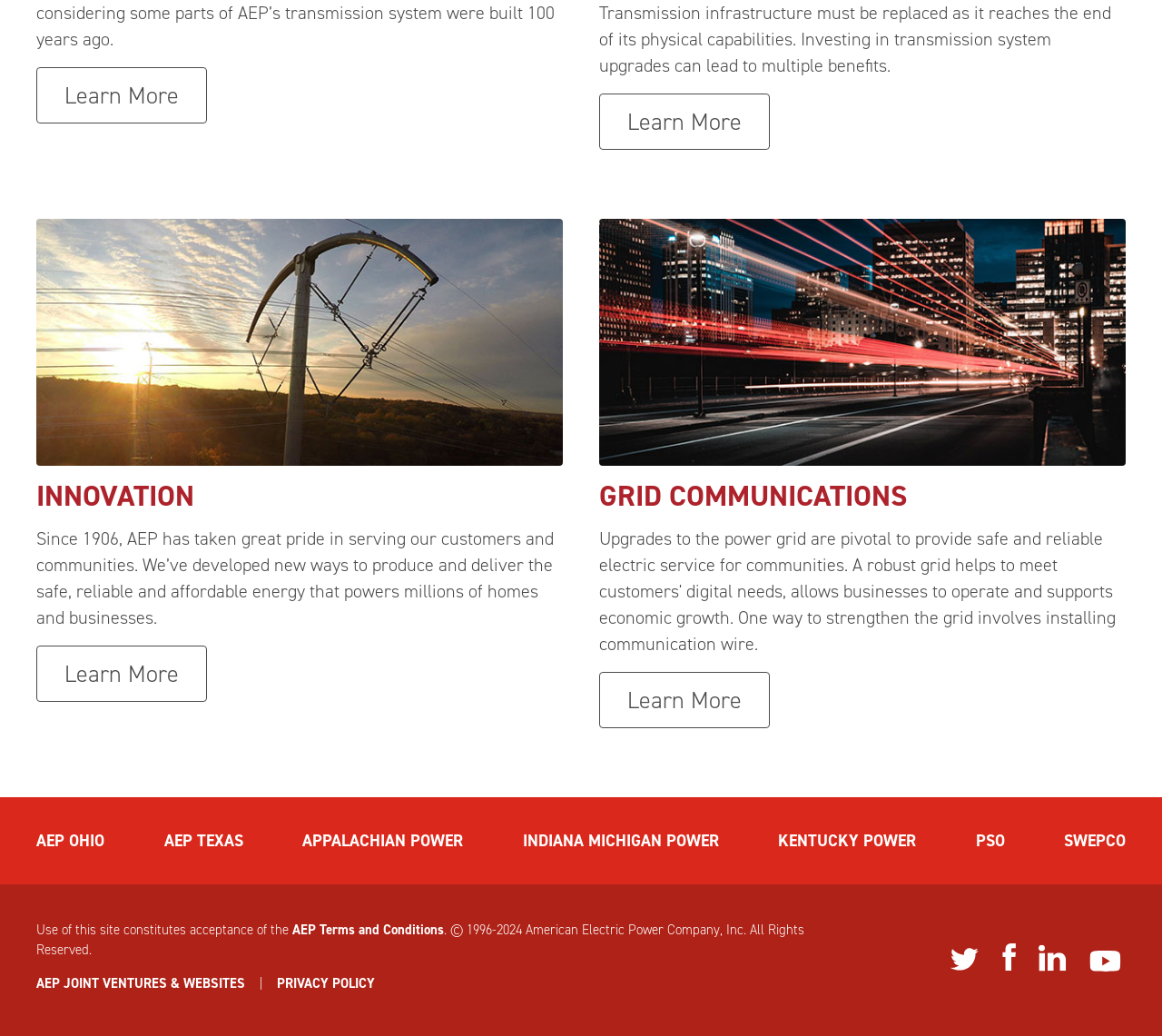What is the copyright year range of the webpage?
Please respond to the question thoroughly and include all relevant details.

The StaticText element with the text '© 1996-2024' indicates the copyright year range of the webpage, which is from 1996 to 2024.